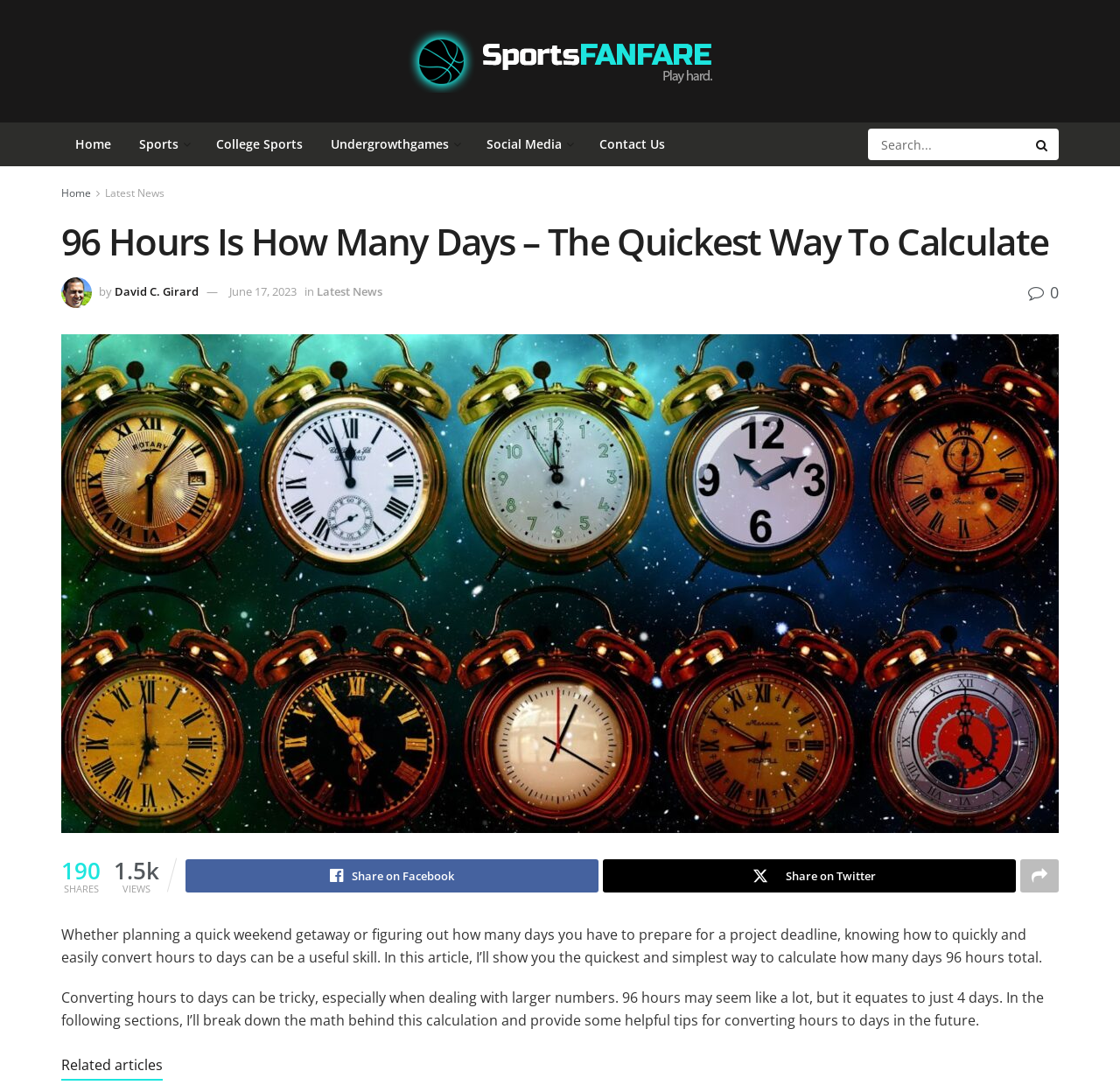Please answer the following query using a single word or phrase: 
How many shares does the article have?

190